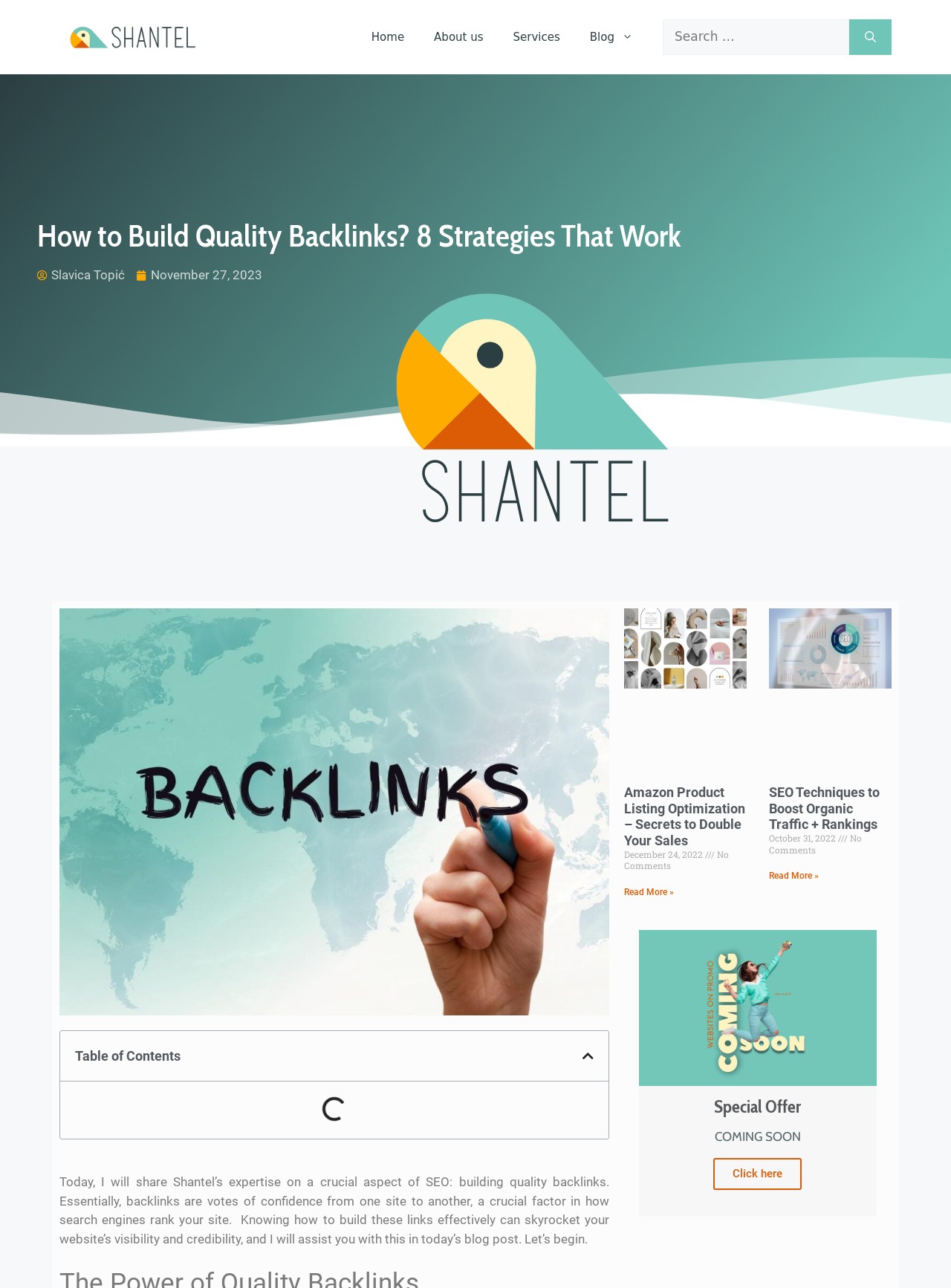What is the purpose of the searchbox in the top-right corner?
Look at the screenshot and respond with a single word or phrase.

To search for content